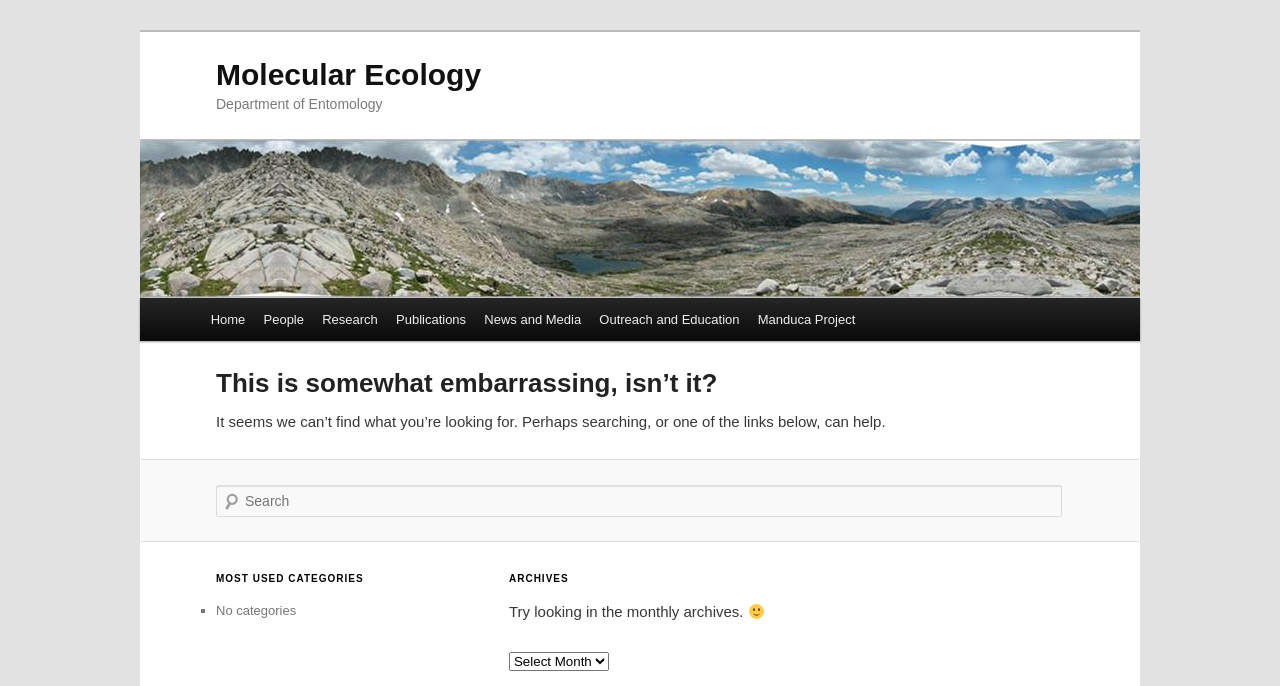Create a detailed narrative of the webpage’s visual and textual elements.

The webpage is a "Page not found" error page from the Molecular Ecology website. At the top, there is a heading that reads "Molecular Ecology" and a link with the same text. Below this, there is another heading that says "Department of Entomology". 

To the left of these headings, there is an image with the text "Molecular Ecology". 

Further down, there is a main menu section with links to various pages, including "Home", "People", "Research", "Publications", "News and Media", "Outreach and Education", and "Manduca Project". 

The main content of the page is an article that informs the user that the page they are looking for cannot be found. The article has a heading that says "This is somewhat embarrassing, isn’t it?" and a paragraph of text that suggests searching or trying one of the links below. 

Below this, there is a search box with a label that says "Search". 

Further down, there are two sections: "MOST USED CATEGORIES" and "ARCHIVES". The "MOST USED CATEGORIES" section is empty, with a message that says "No categories". The "ARCHIVES" section has a message that suggests looking in the monthly archives, accompanied by a smiling face emoji. There is also a dropdown menu labeled "Archives" that allows users to select a specific archive.